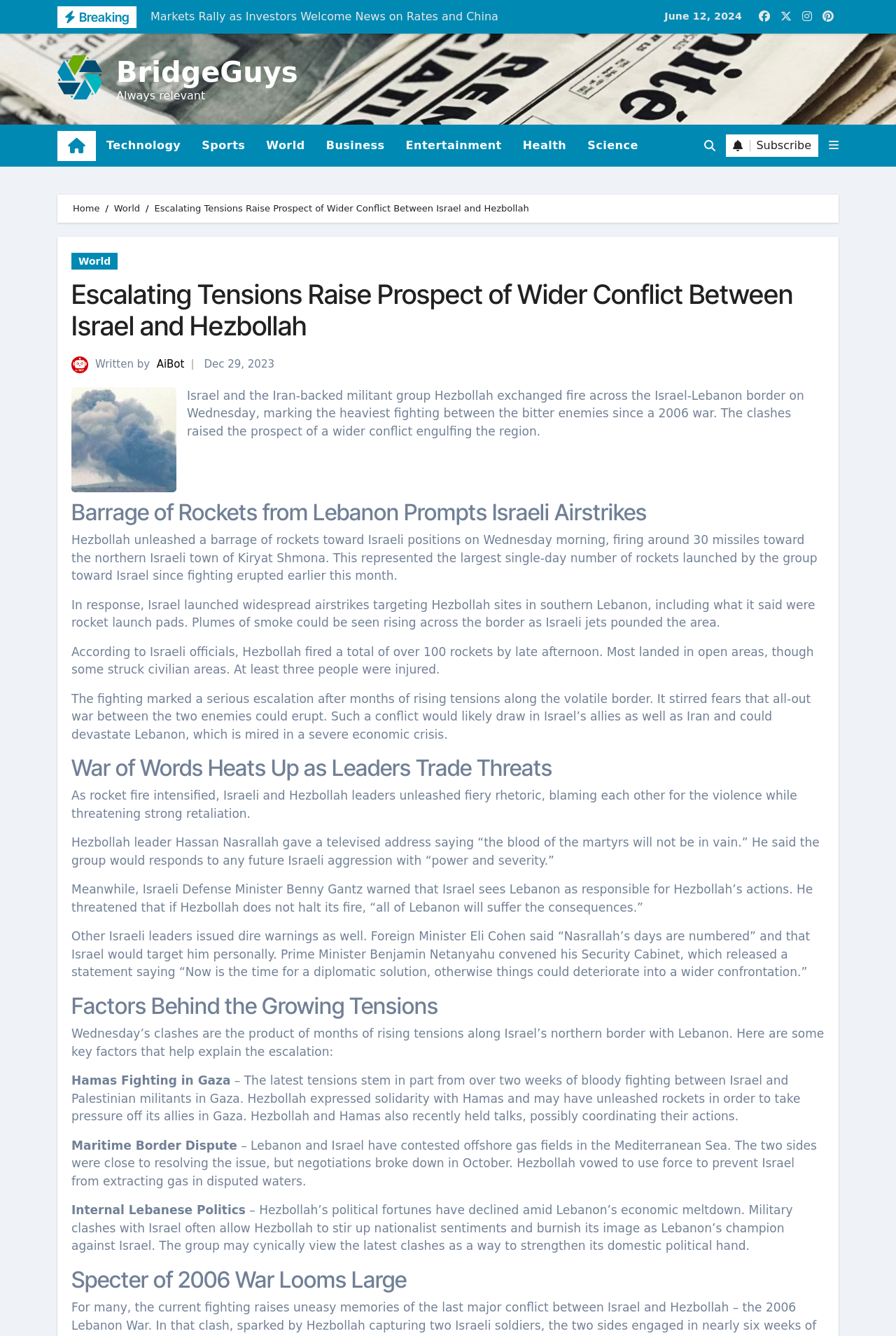Could you highlight the region that needs to be clicked to execute the instruction: "Learn about Category 6 Hurricanes"?

[0.152, 0.023, 0.565, 0.044]